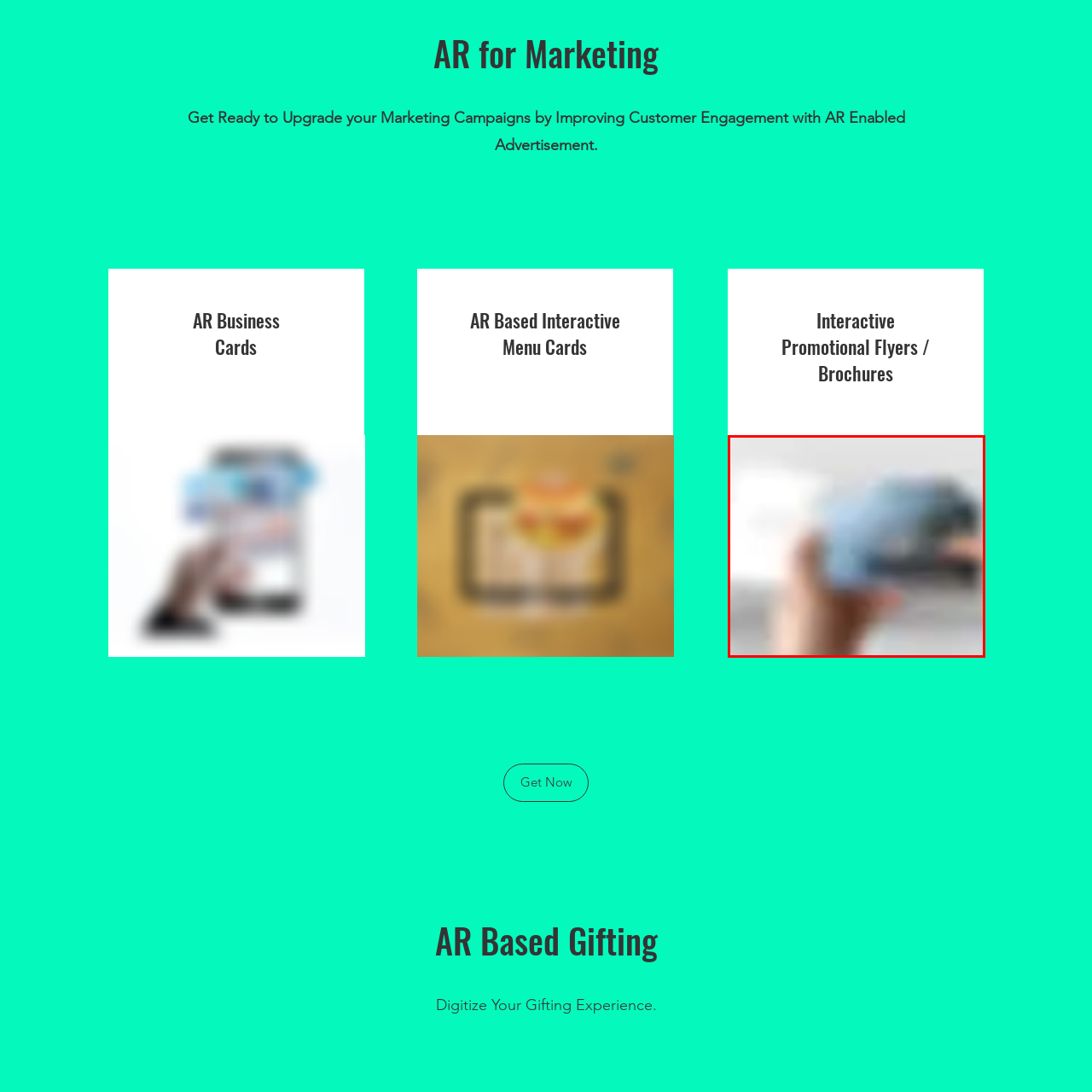Focus on the section marked by the red bounding box and reply with a single word or phrase: What is the purpose of the white object in the background?

Backdrop or part of AR experience